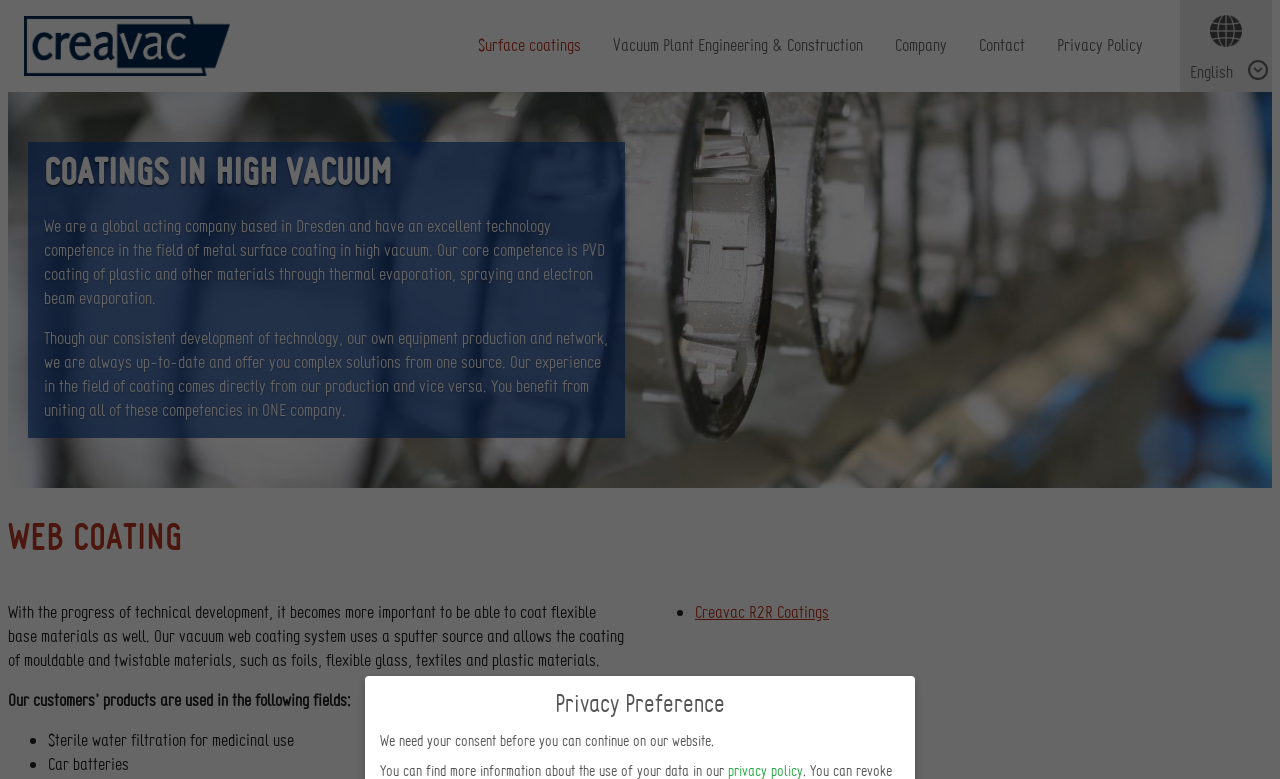Create a detailed summary of the webpage's content and design.

The webpage is about CREAVAC, a company specializing in web coating and vacuum plant engineering and construction. At the top left corner, there is a small image. On the top right corner, there are links to switch the language to English and other options. Below these links, there are two columns of links. The left column has links to various services and technologies offered by the company, such as surface coatings, EMC screening, and web coating. The right column has links to the company's profile, research and development, quality management, and contact information.

In the main content area, there is a brief introduction to the company, describing its expertise in metal surface coating in high vacuum and its capabilities in PVD coating. Below this introduction, there is a heading "COATINGS IN HIGH VACUUM" followed by a detailed description of the company's technology competence.

Further down, there is a heading "WEB COATING" followed by a description of the company's vacuum web coating system, which can coat flexible base materials such as foils, flexible glass, and textiles. The company's customers use these coated products in various fields, including sterile water filtration for medicinal use and car batteries.

On the right side of the page, there is a link to "Creavac R2R Coatings" and a heading "Privacy Preference" with a message asking for the user's consent to continue on the website.